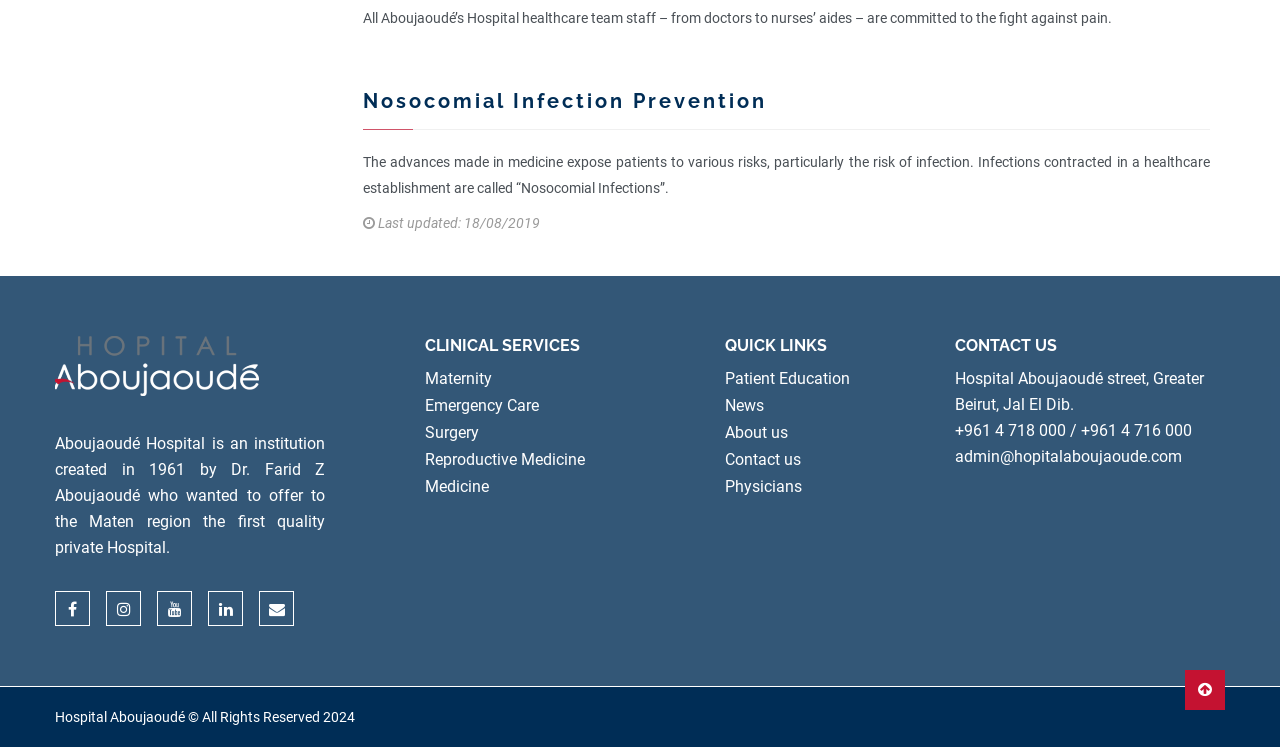What are the clinical services provided by the hospital?
Kindly offer a comprehensive and detailed response to the question.

I found the clinical services provided by the hospital by looking at the links under the heading 'CLINICAL SERVICES', which include 'Maternity', 'Emergency Care', 'Surgery', 'Reproductive Medicine', and 'Medicine'.